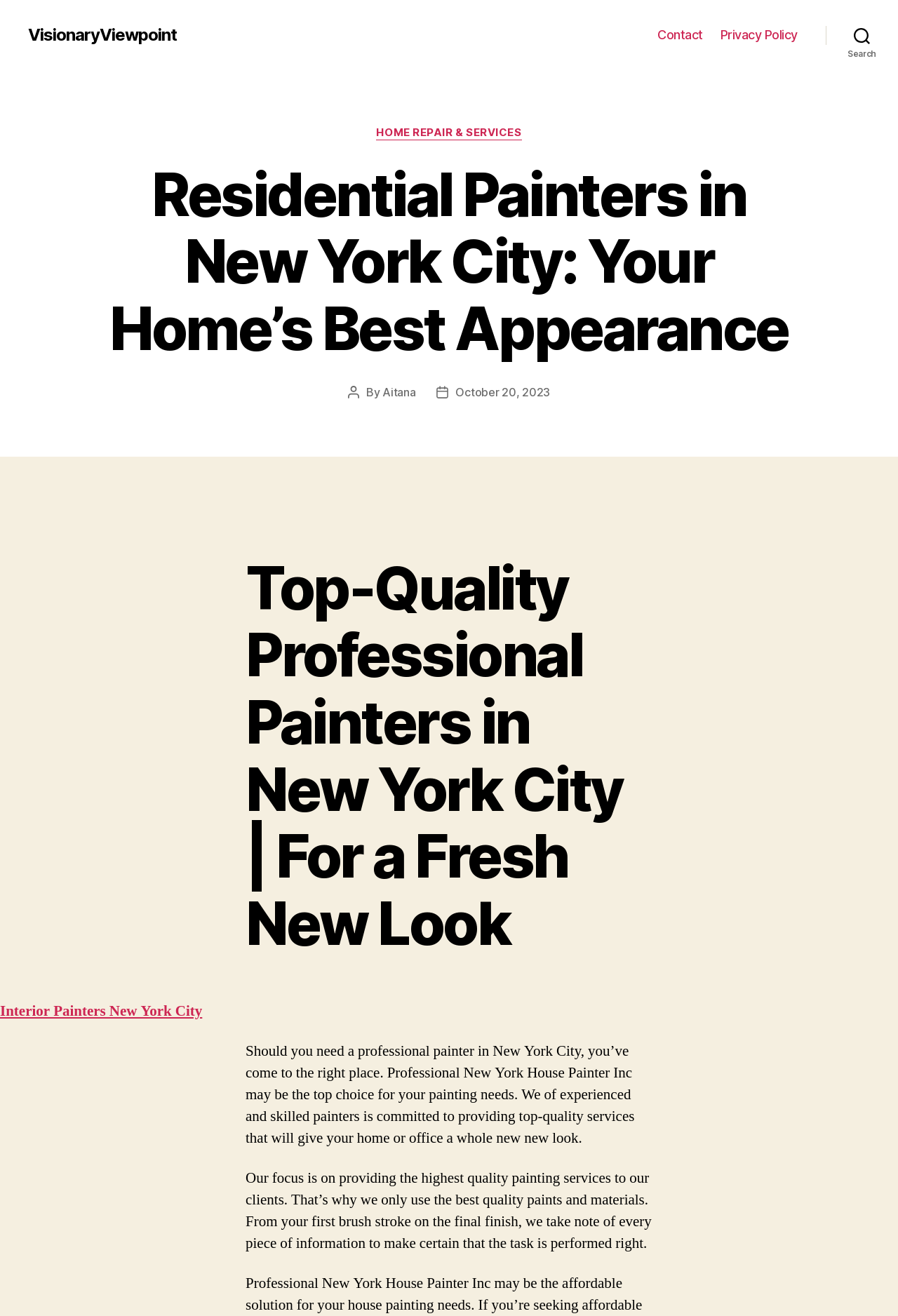What is the date of the latest article?
Please answer the question with as much detail and depth as you can.

The date of the latest article can be found in the section that says 'Post date' and 'October 20, 2023'. This indicates that the latest article was published on October 20, 2023.